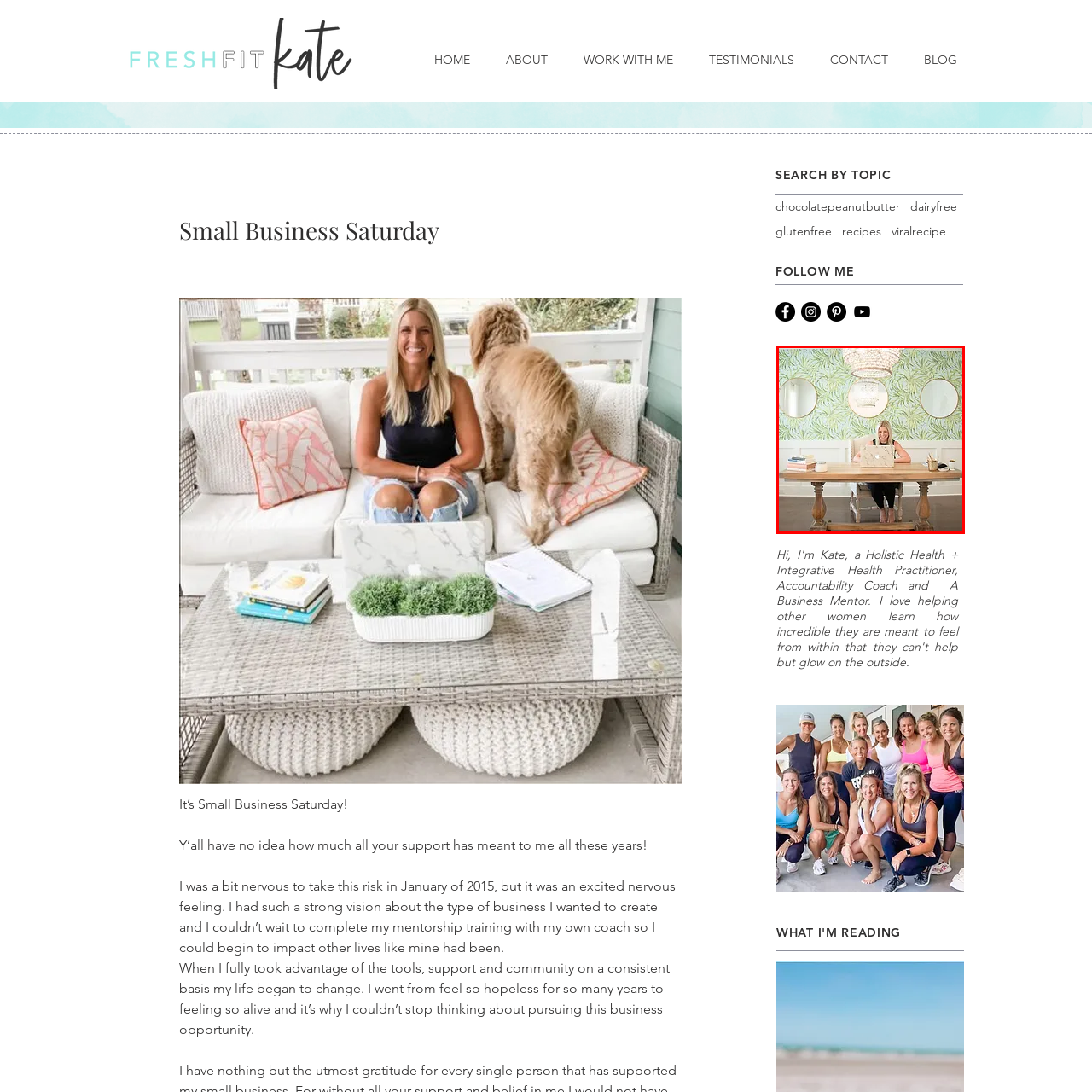Check the area bordered by the red box and provide a single word or phrase as the answer to the question: Are there any books on the desk?

Yes